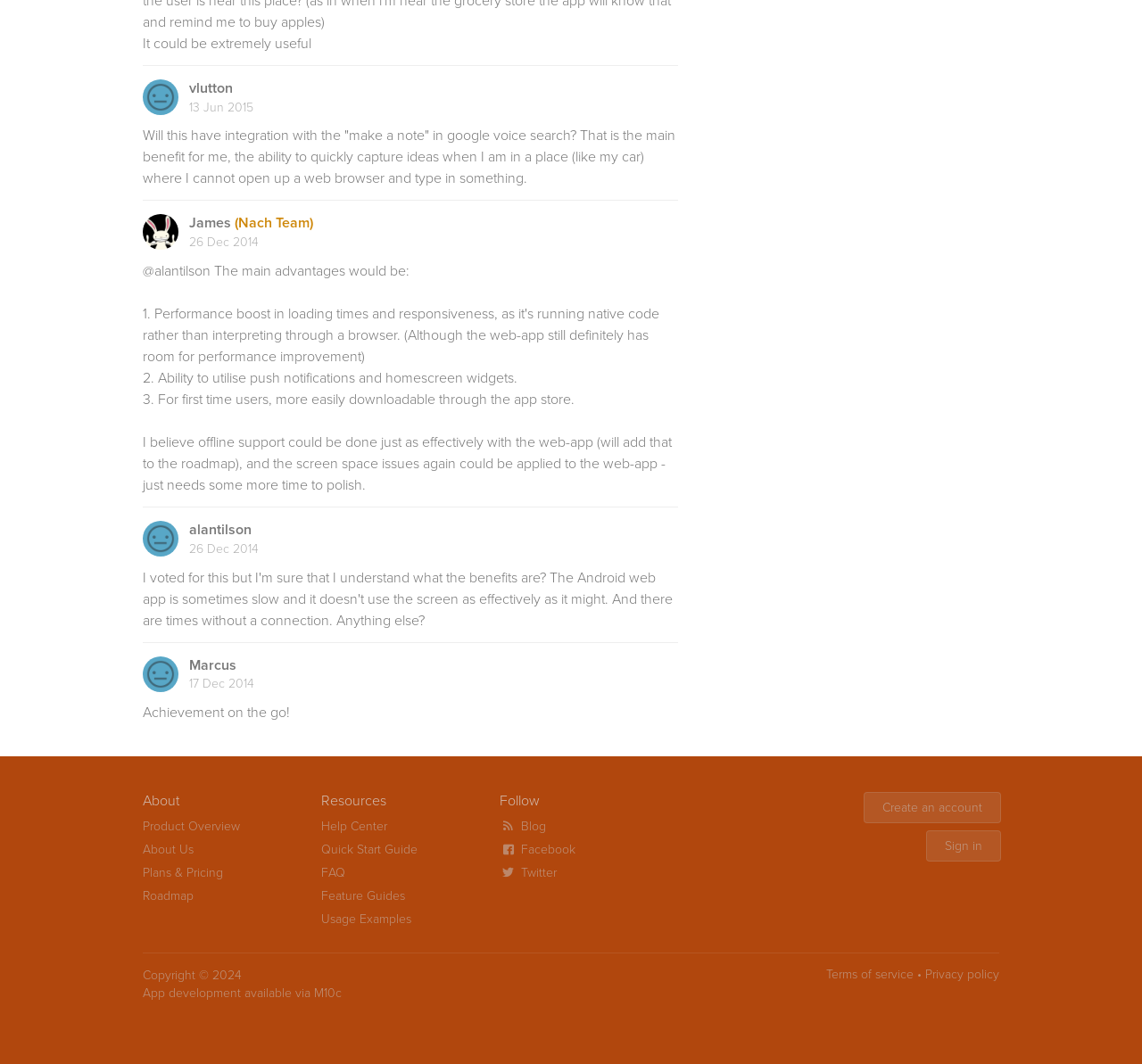Provide the bounding box coordinates of the HTML element described as: "Sign in". The bounding box coordinates should be four float numbers between 0 and 1, i.e., [left, top, right, bottom].

[0.811, 0.781, 0.877, 0.81]